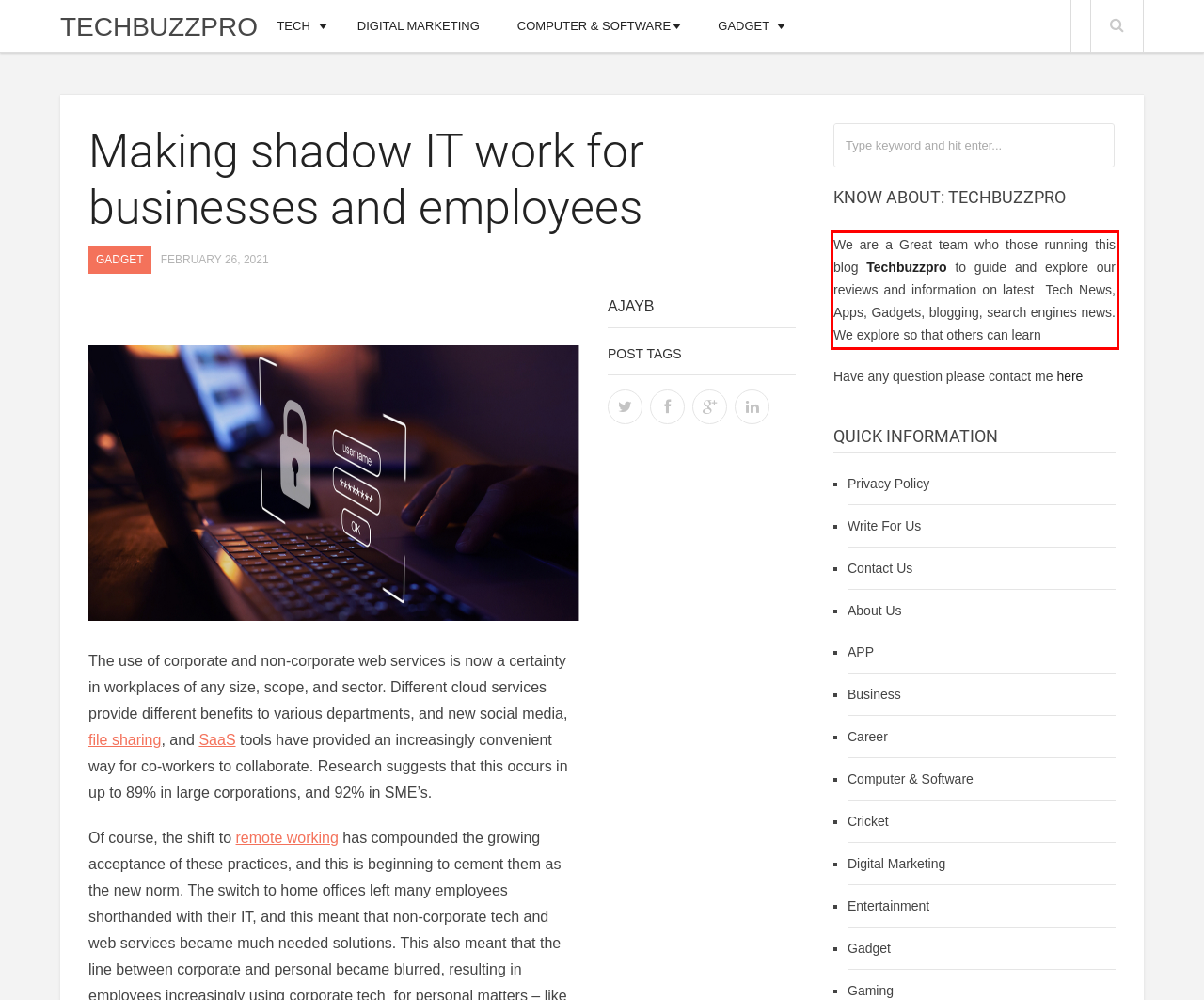From the screenshot of the webpage, locate the red bounding box and extract the text contained within that area.

We are a Great team who those running this blog Techbuzzpro to guide and explore our reviews and information on latest Tech News, Apps, Gadgets, blogging, search engines news. We explore so that others can learn